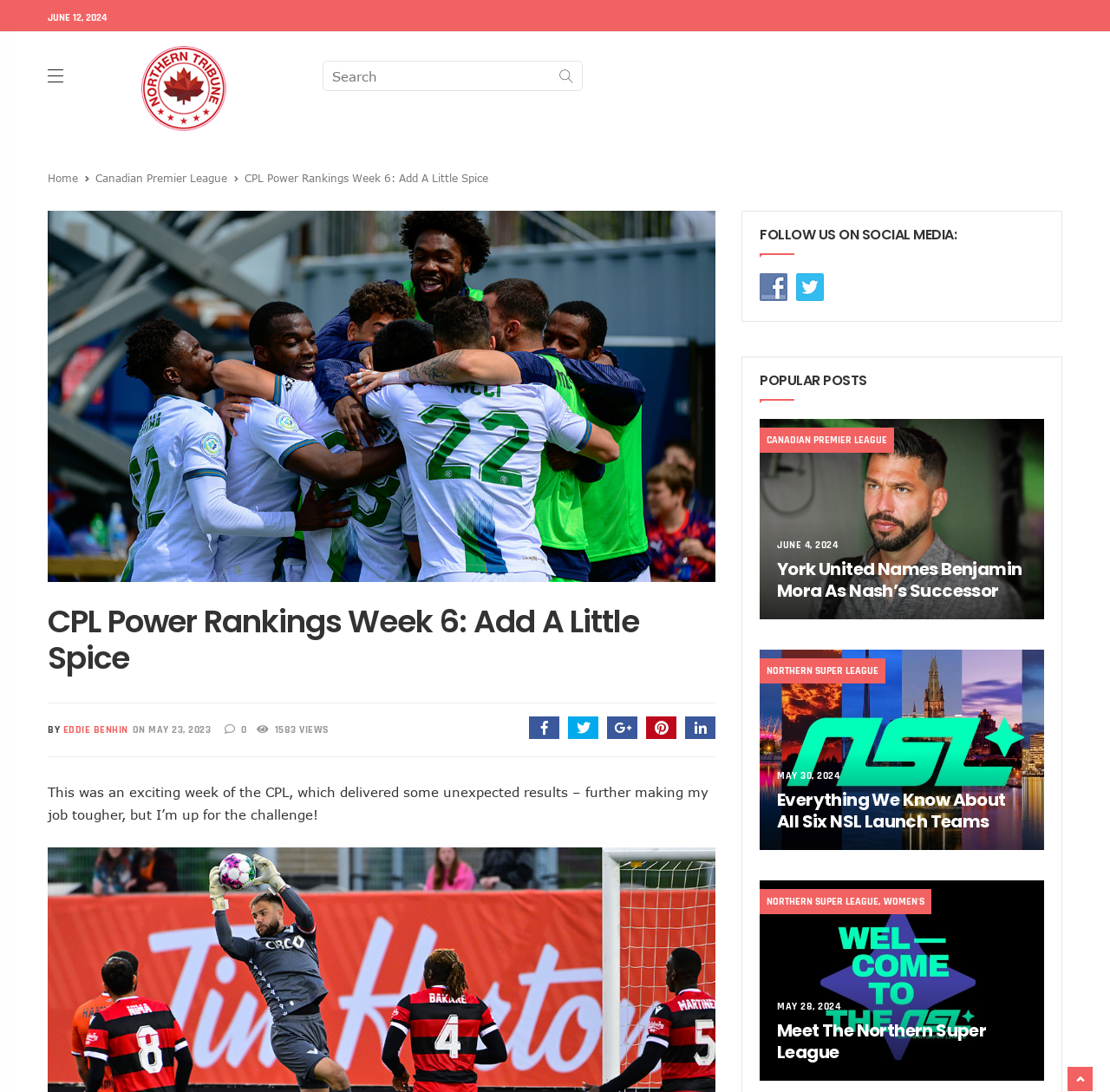Identify and provide the text content of the webpage's primary headline.

CPL Power Rankings Week 6: Add A Little Spice